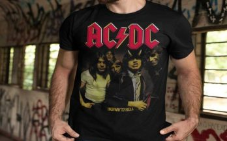Describe in detail everything you see in the image.

The image features a person wearing a black AC/DC t-shirt, showcasing a vintage design that includes the iconic band's logo prominently displayed in bold red letters. The shirt also features a classic photograph of the band, capturing the essence of their rock heritage. The background suggests an urban setting, possibly an abandoned building, characterized by graffiti on the walls and natural light filtering through the windows, which adds a sense of grit and authenticity. This imagery highlights not just the apparel but also reflects the enduring legacy of AC/DC in rock music culture.